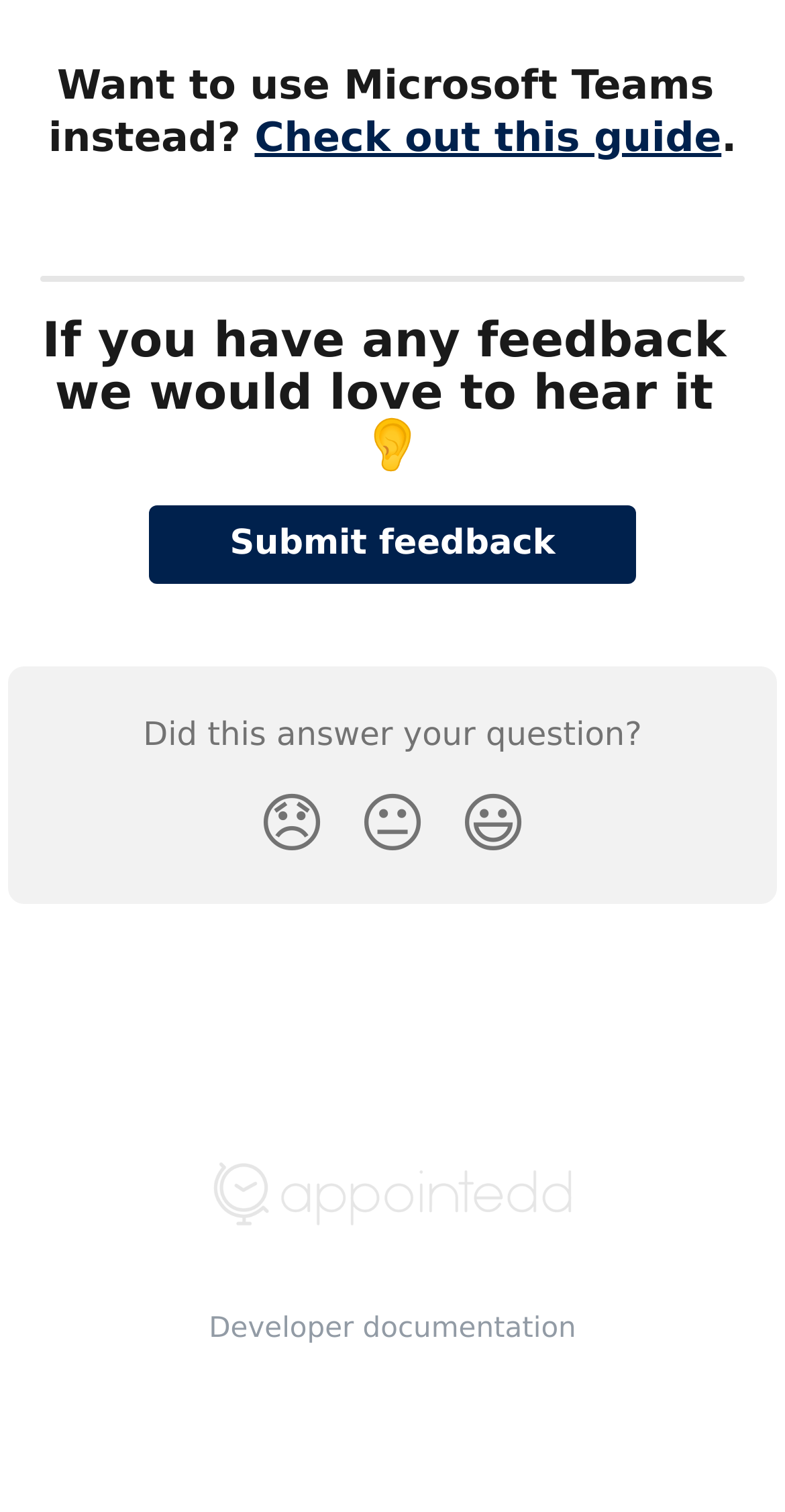What is the alternative platform mentioned?
Refer to the image and give a detailed response to the question.

The webpage mentions 'Want to use Microsoft Teams instead?' which implies that Microsoft Teams is an alternative platform to the current one.